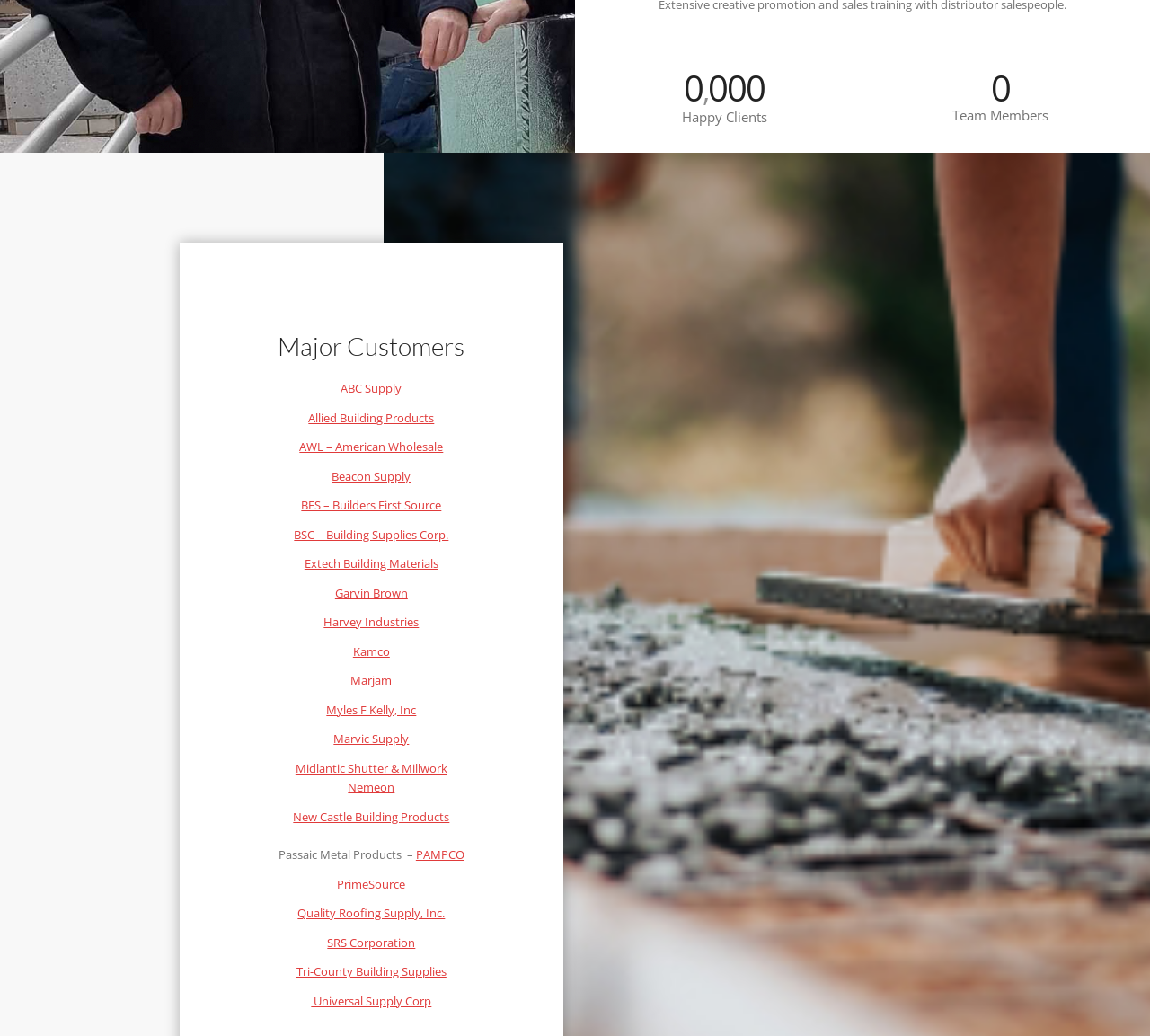Provide a single word or phrase answer to the question: 
How many companies are listed?

24